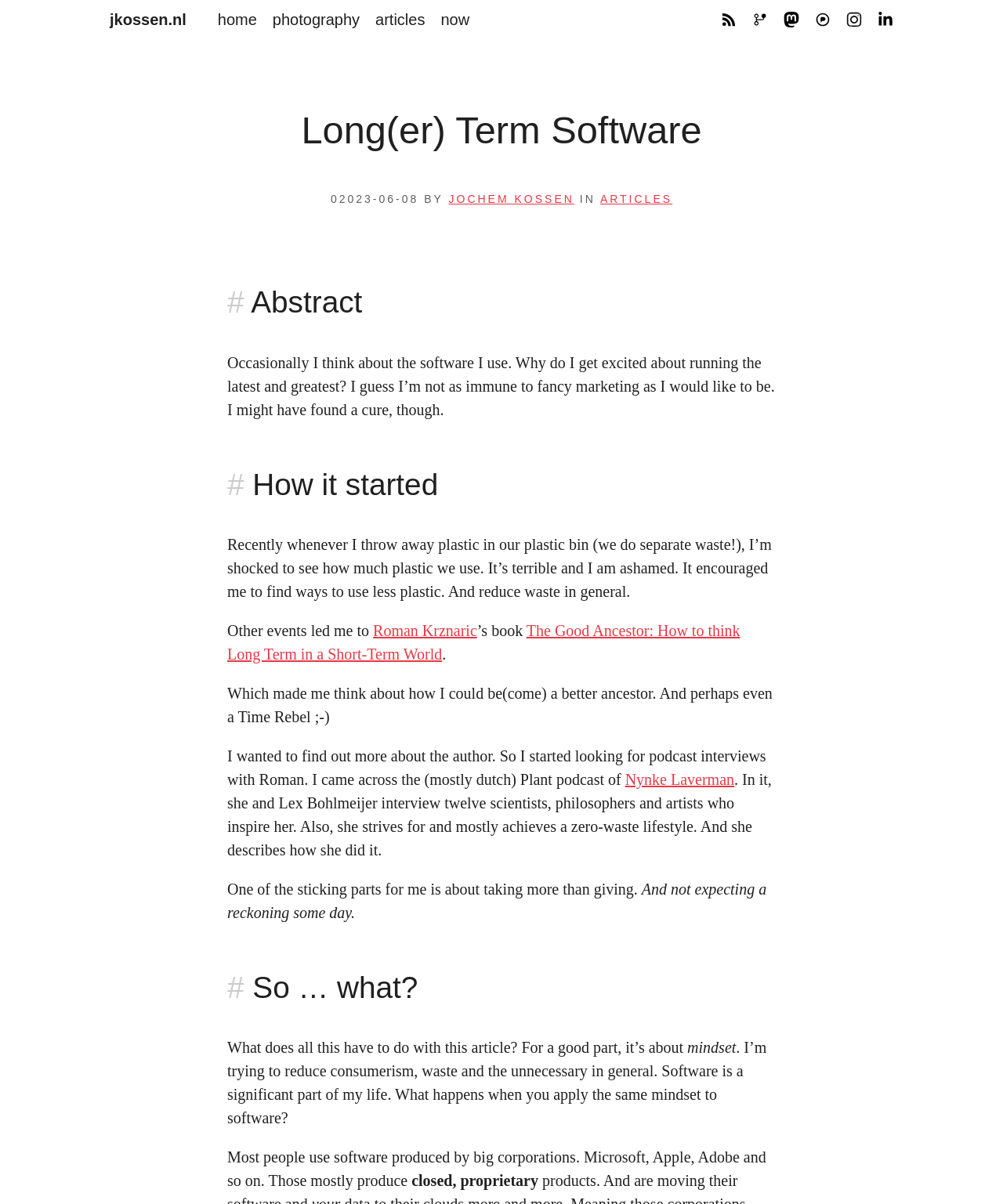Determine the bounding box coordinates for the HTML element described here: "articles".

[0.598, 0.16, 0.67, 0.171]